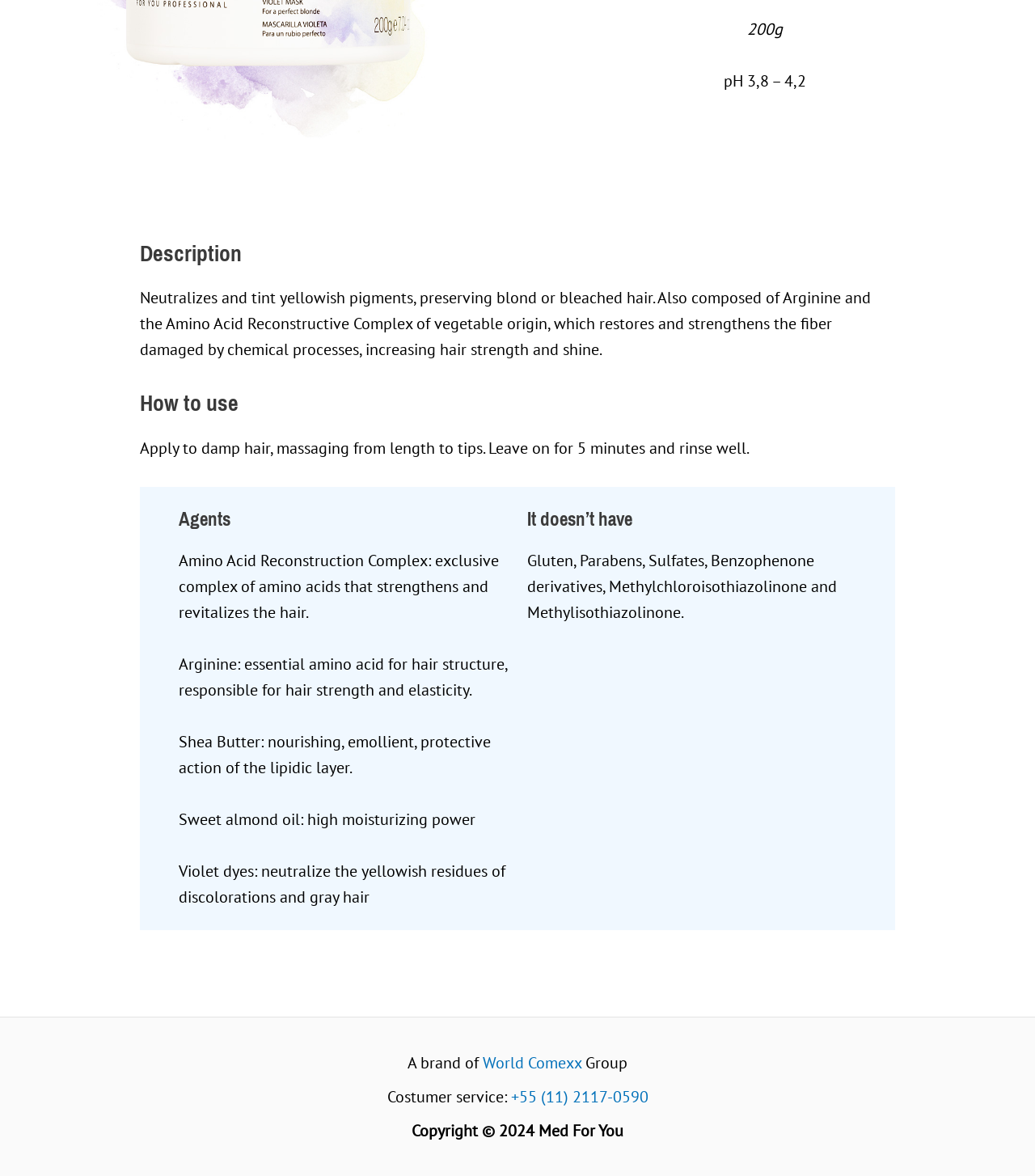Provide the bounding box coordinates for the UI element that is described as: "World Comexx".

[0.466, 0.894, 0.562, 0.912]